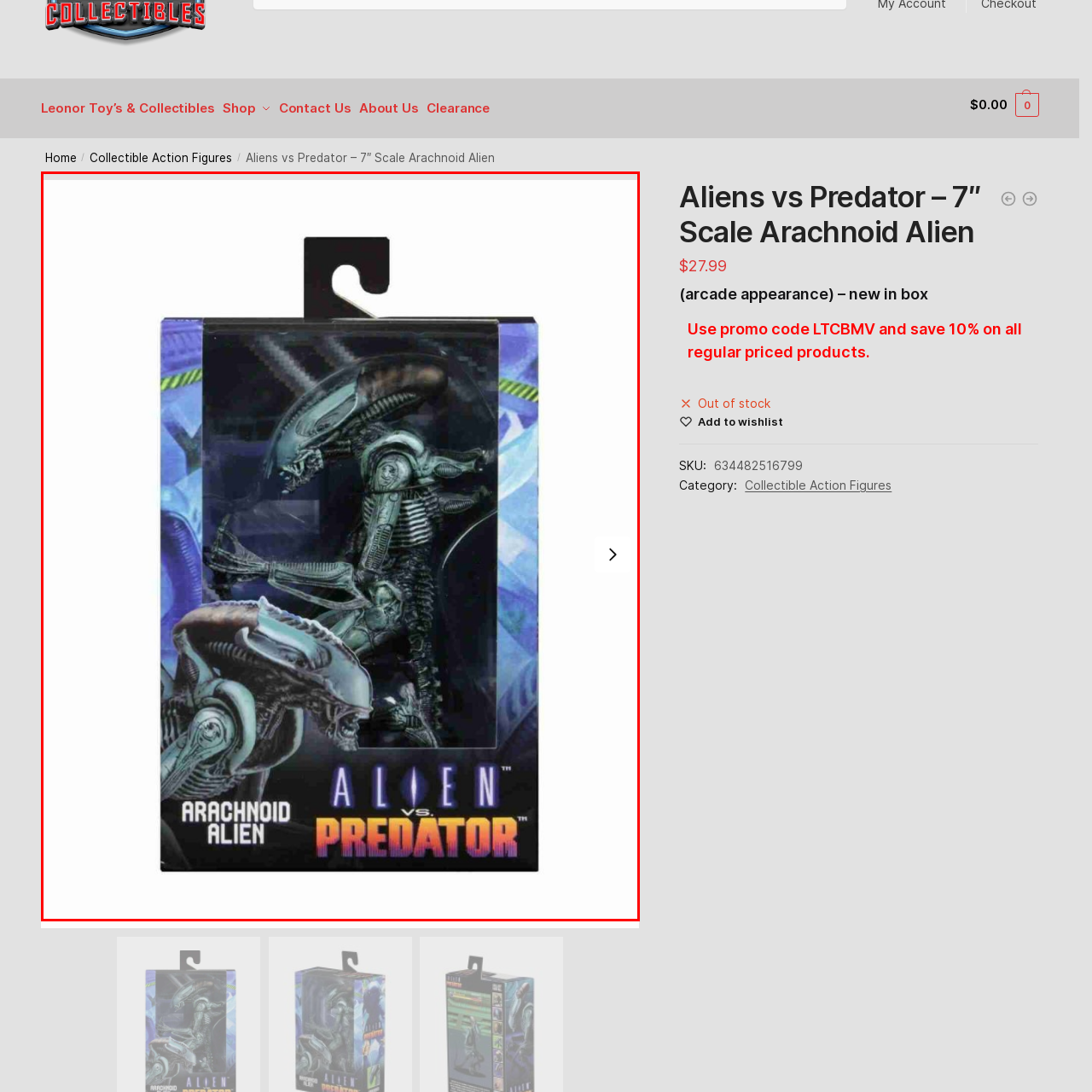What is the name of the alien in the image? View the image inside the red bounding box and respond with a concise one-word or short-phrase answer.

Arachnoid Alien